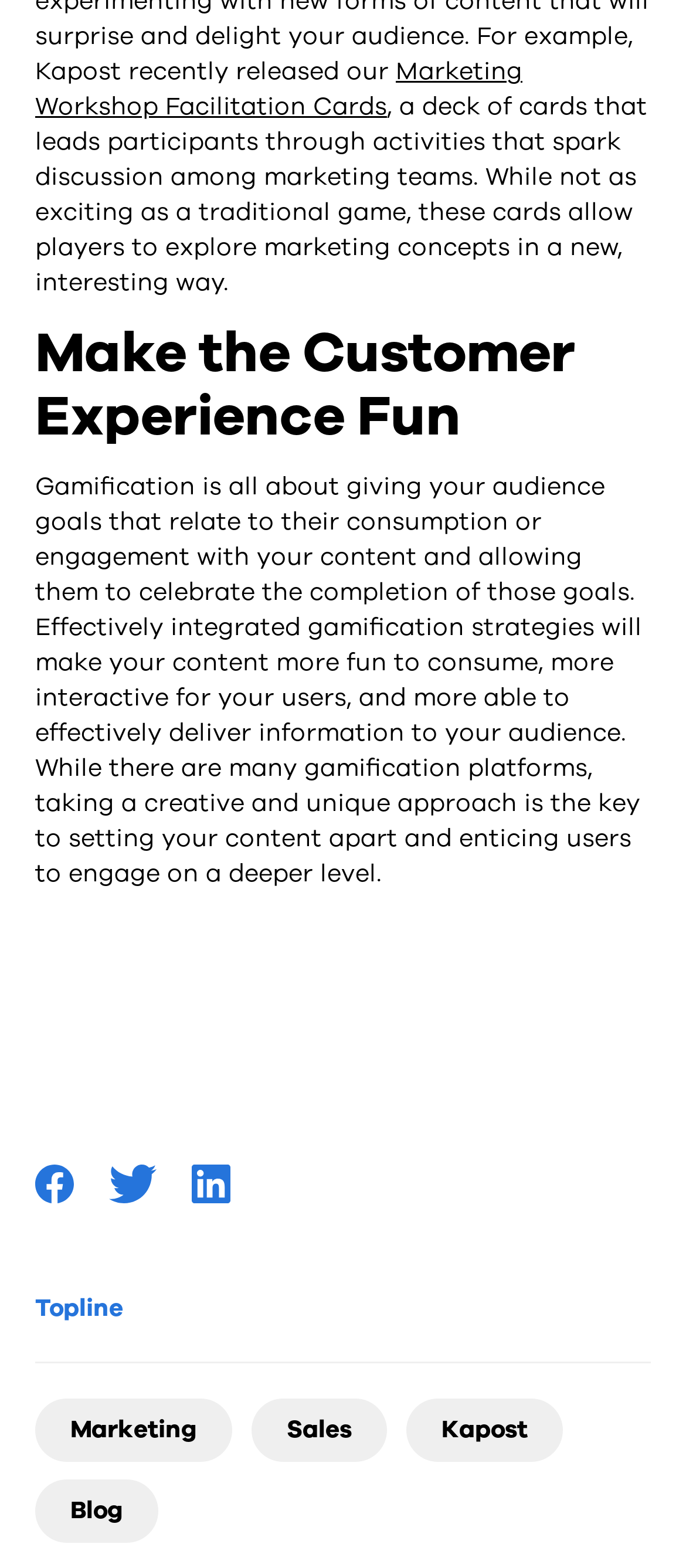What is Kapost building?
Examine the image closely and answer the question with as much detail as possible.

According to the link 'check out the content operations tools we're building at Kapost', Kapost is building content operations tools.